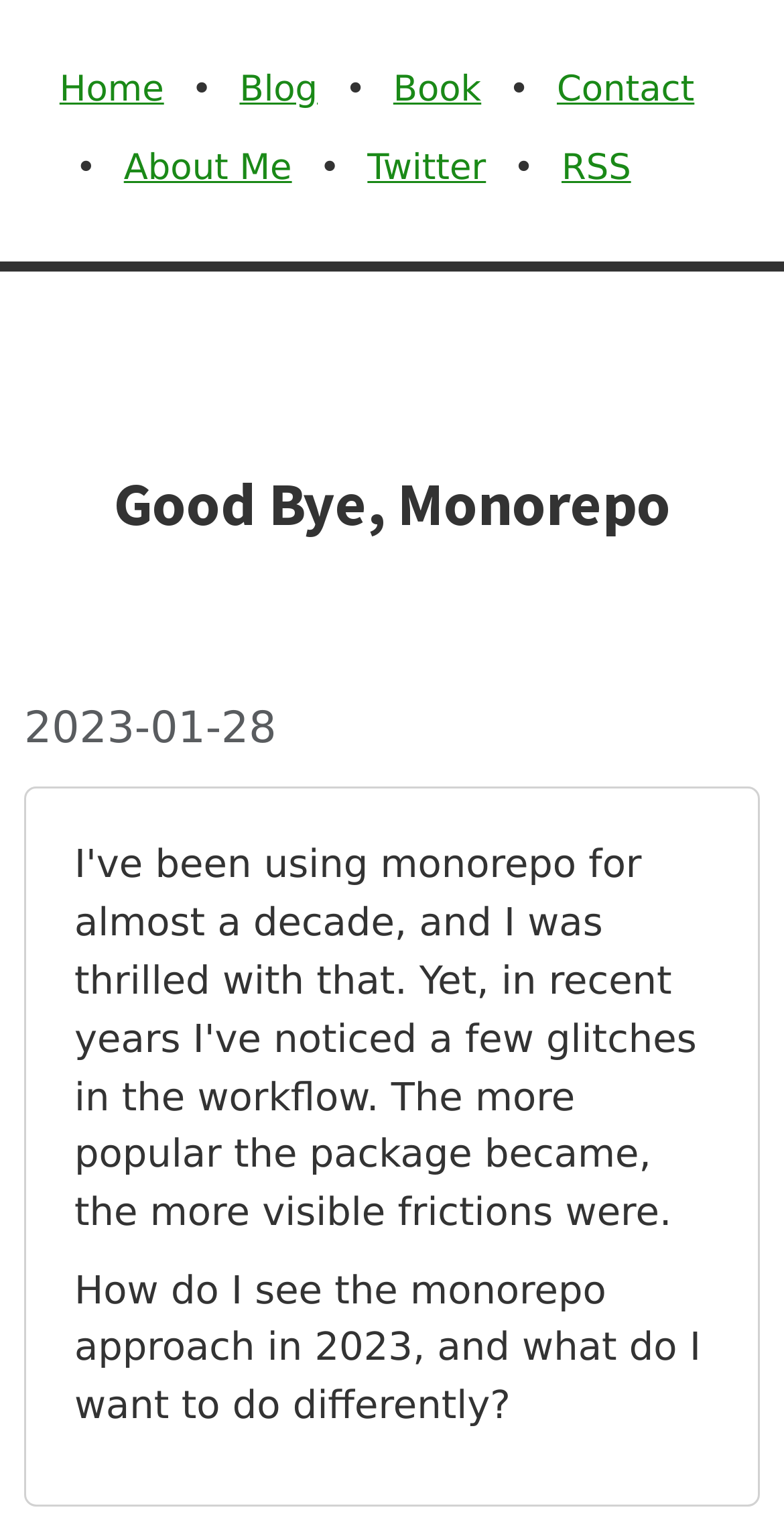Offer a detailed account of what is visible on the webpage.

The webpage is titled "Good Bye, Monorepo" and has a navigation menu at the top with five links: "Home", "Blog", "Book", "Contact", and "About Me", separated by bullet points. To the right of the navigation menu, there are two more links: "Twitter" and "RSS". 

Below the navigation menu, there is a heading that repeats the title "Good Bye, Monorepo". Next to the heading, there is a timestamp indicating the date "2023-01-28". 

The main content of the webpage starts below the timestamp, with a paragraph that begins with the question "How do I see the monorepo approach in 2023, and what do I want to do differently?"